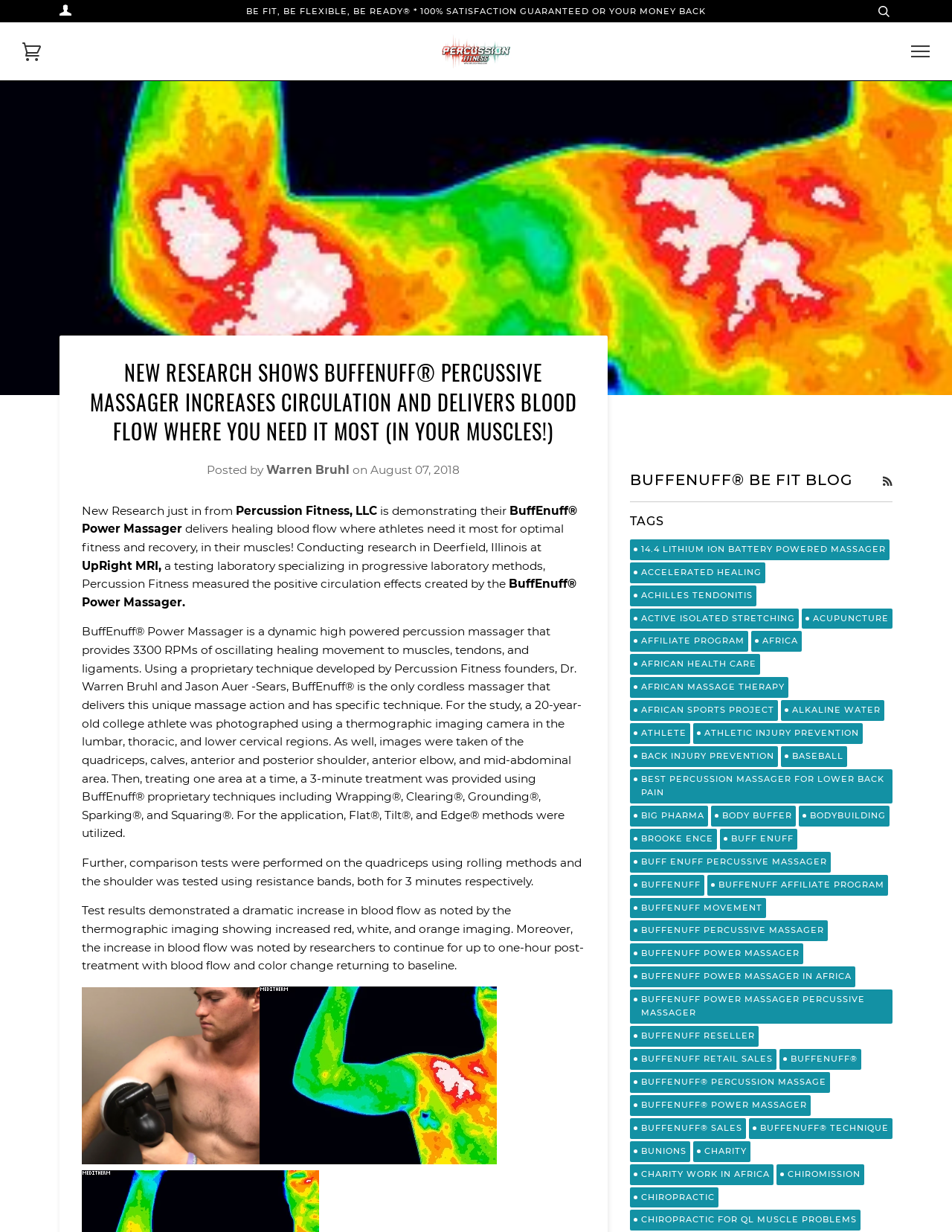Answer this question using a single word or a brief phrase:
What is the purpose of the BuffEnuff Power Massager?

Pain relief and recovery